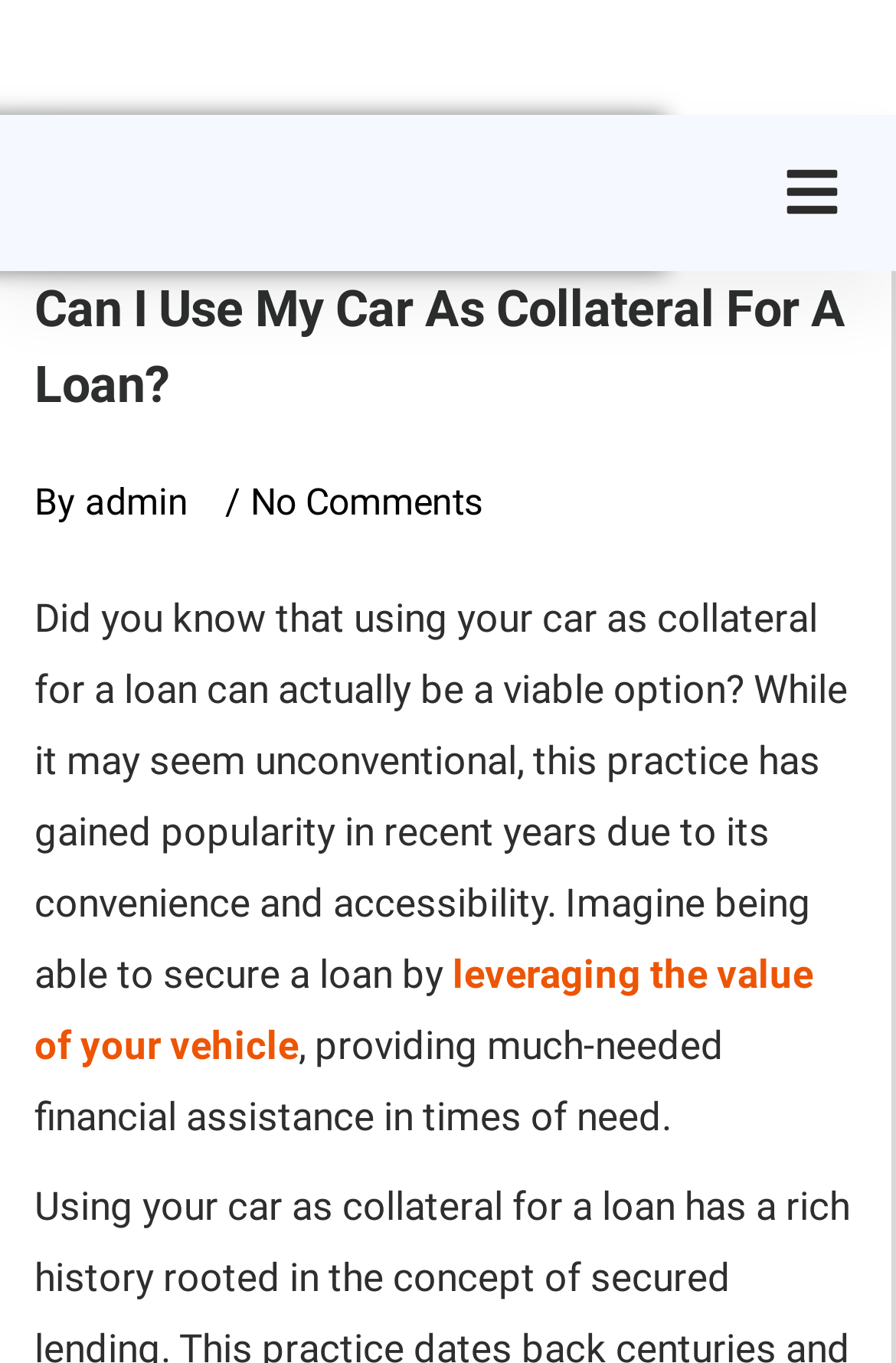What is the purpose of leveraging the value of a vehicle?
Based on the visual details in the image, please answer the question thoroughly.

I understood the purpose of leveraging the value of a vehicle by reading the sentence 'Imagine being able to secure a loan by leveraging the value of your vehicle, providing much-needed financial assistance in times of need.' which suggests that the purpose is to provide financial assistance.